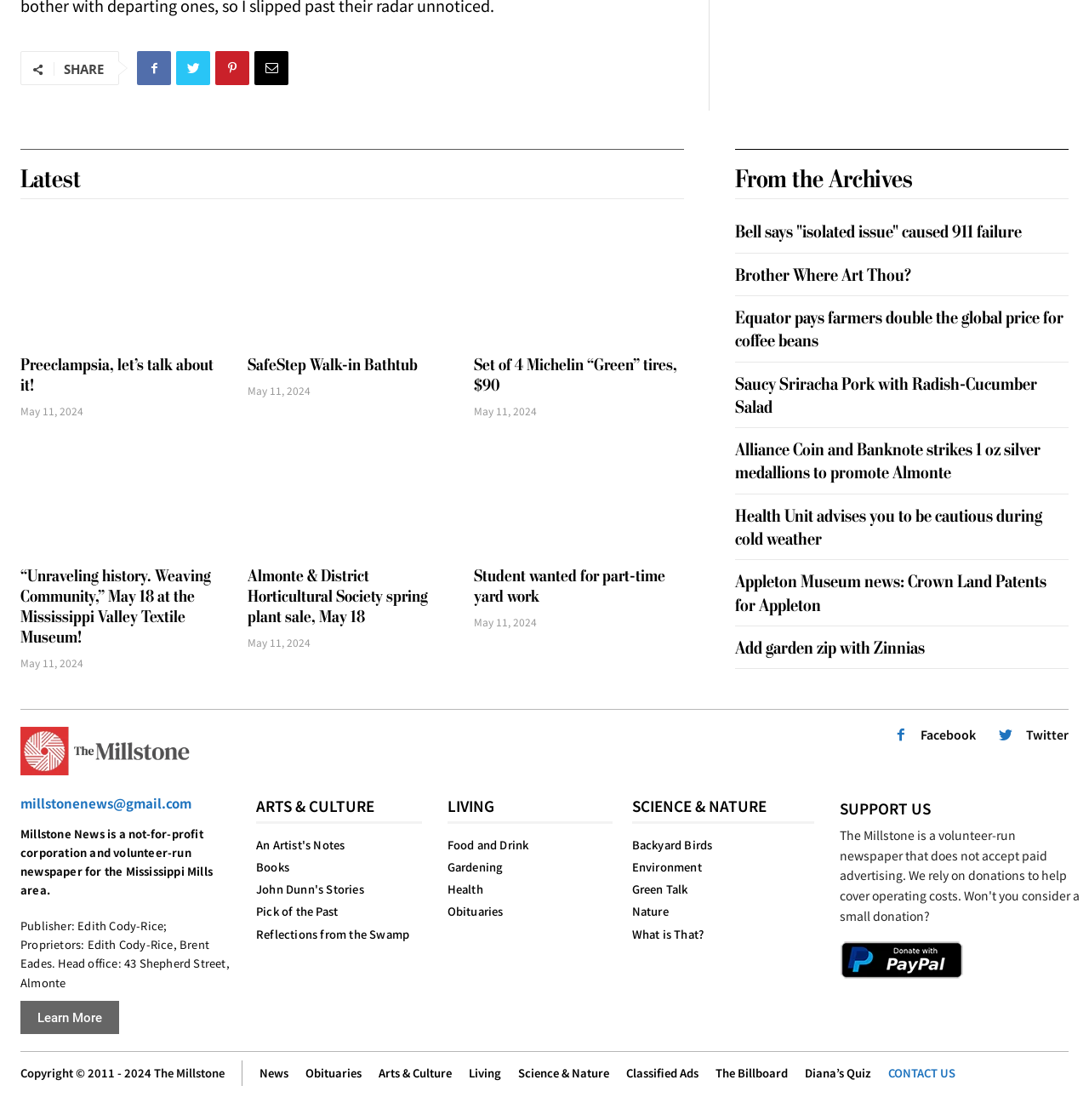Determine the bounding box coordinates of the target area to click to execute the following instruction: "Click on the SHARE button."

[0.059, 0.054, 0.095, 0.069]